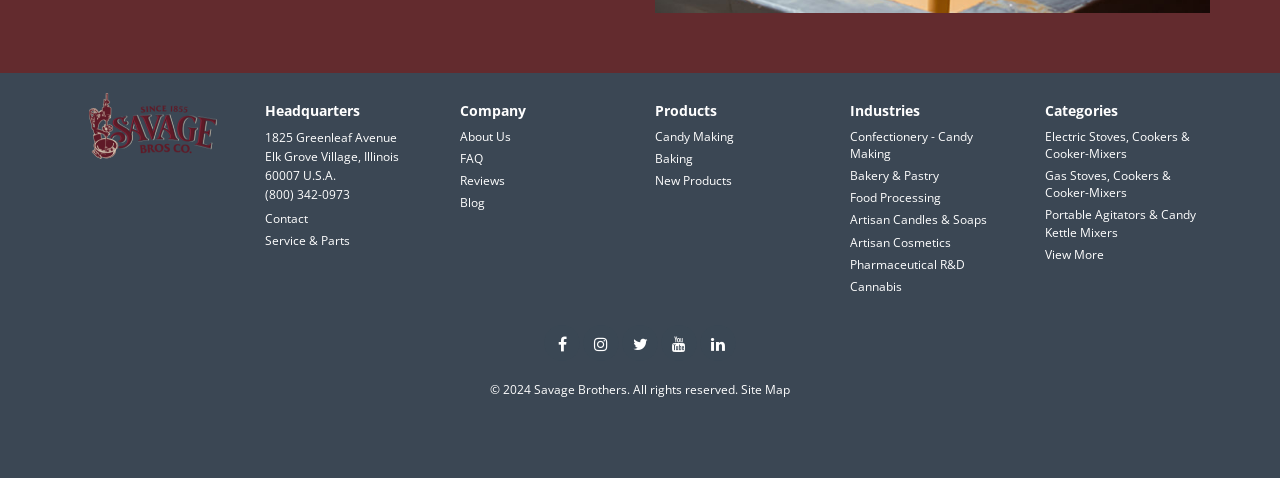What is the copyright year?
Please utilize the information in the image to give a detailed response to the question.

The copyright year is obtained from the StaticText element at the bottom of the webpage, which has the text '© 2024 Savage Brothers. All rights reserved'.